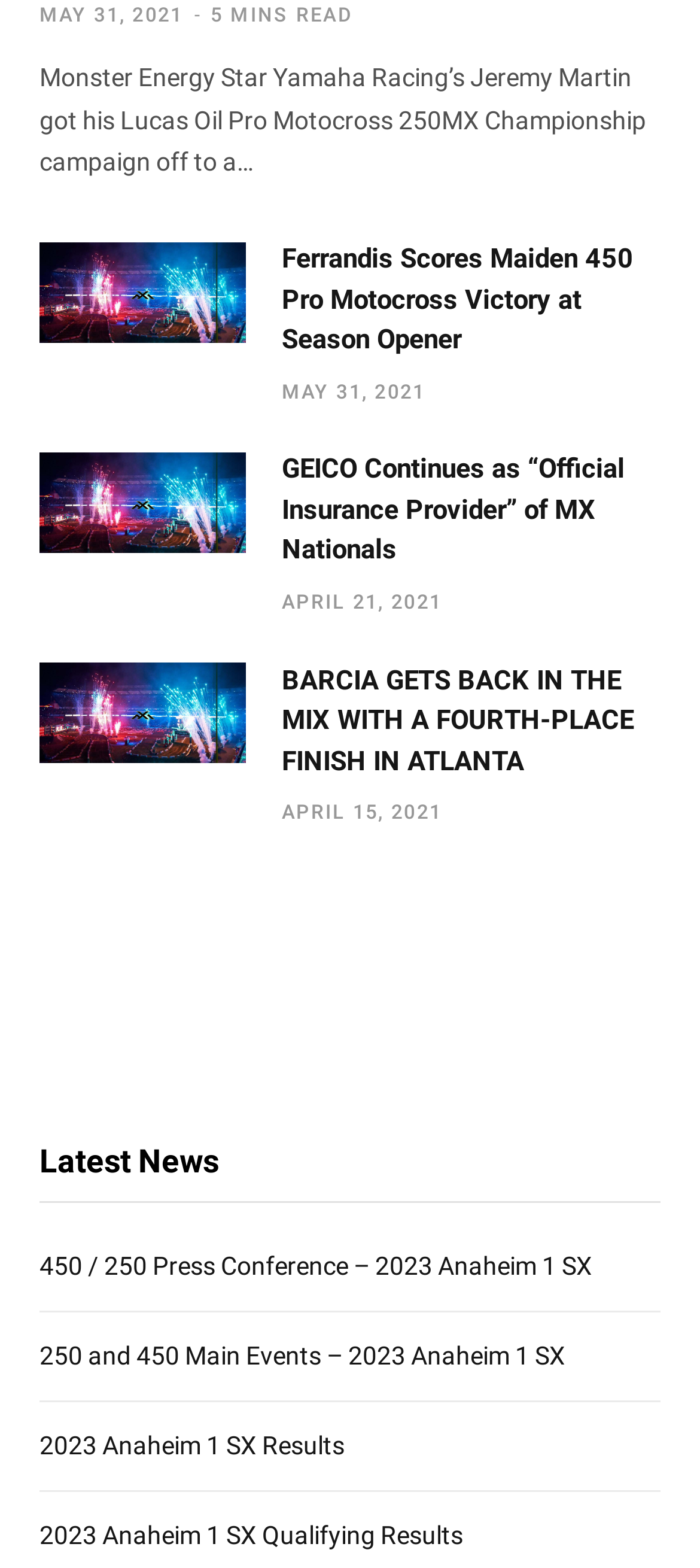Please give a concise answer to this question using a single word or phrase: 
What is the date of the latest article?

MAY 31, 2021